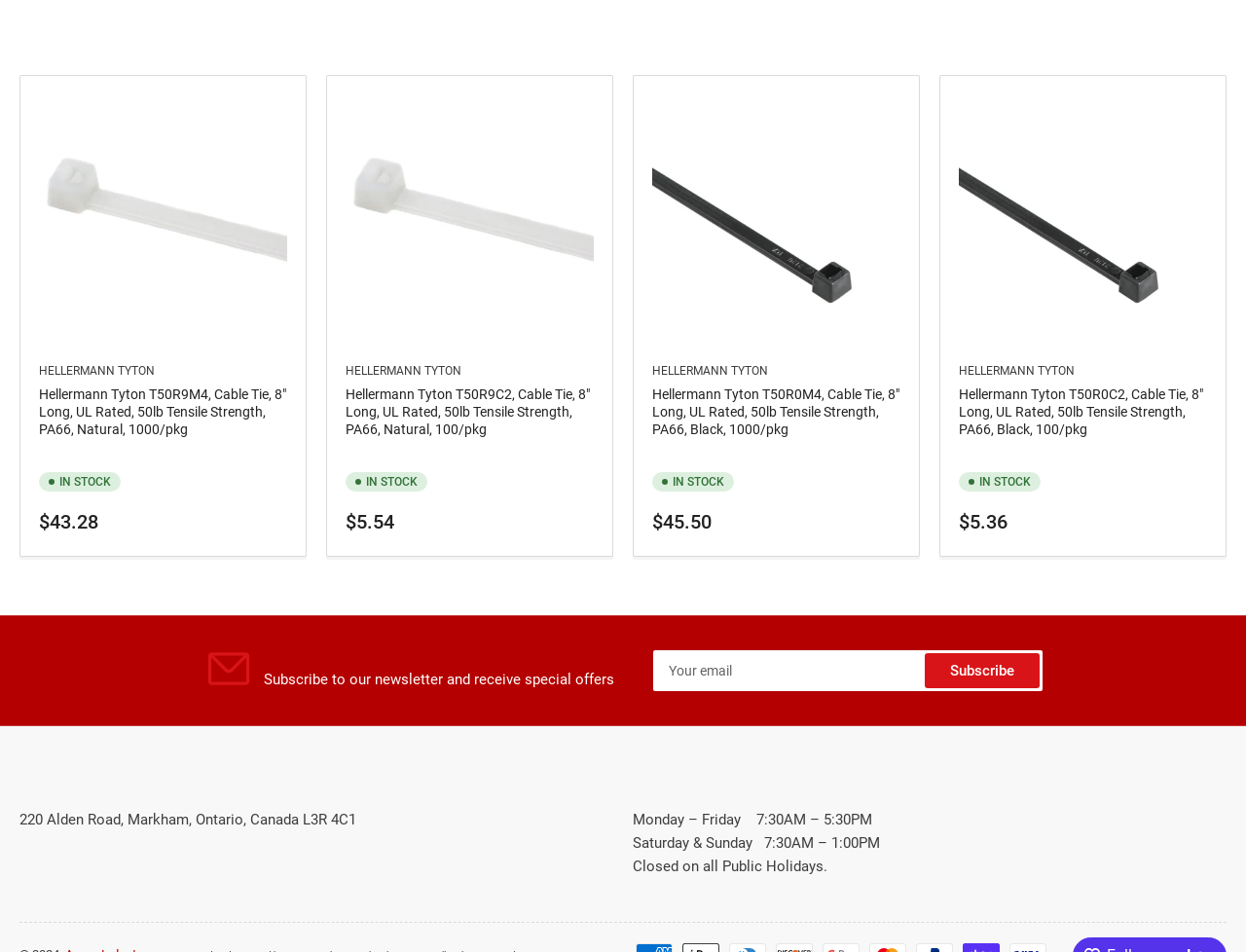Determine the bounding box for the described HTML element: "Hellermann Tyton". Ensure the coordinates are four float numbers between 0 and 1 in the format [left, top, right, bottom].

[0.031, 0.412, 0.124, 0.427]